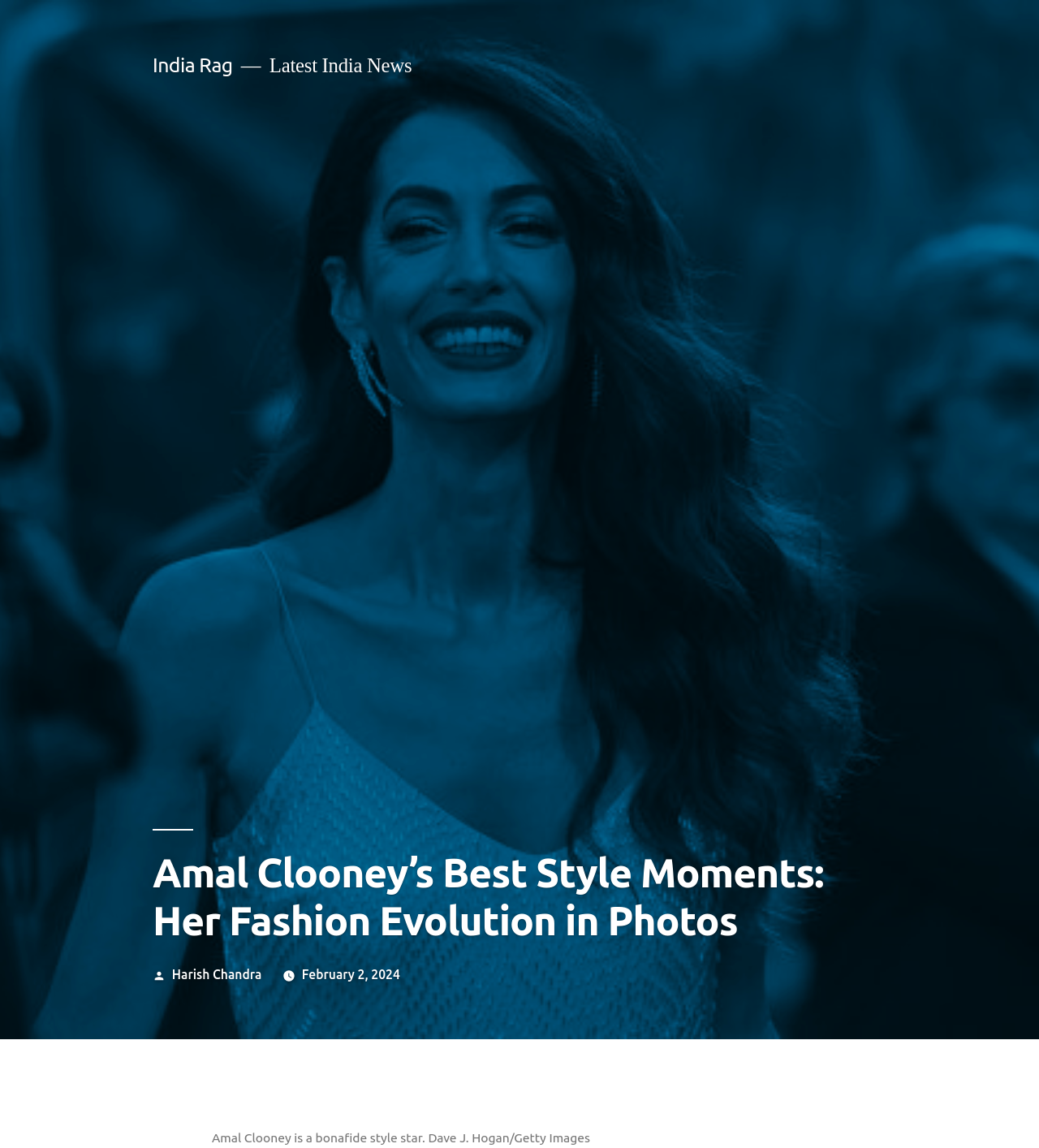What is the name of the news organization?
Based on the visual details in the image, please answer the question thoroughly.

The answer can be found by looking at the top of the webpage, where the name 'India Rag' is mentioned as a link. This is likely the name of the news organization that published the article.